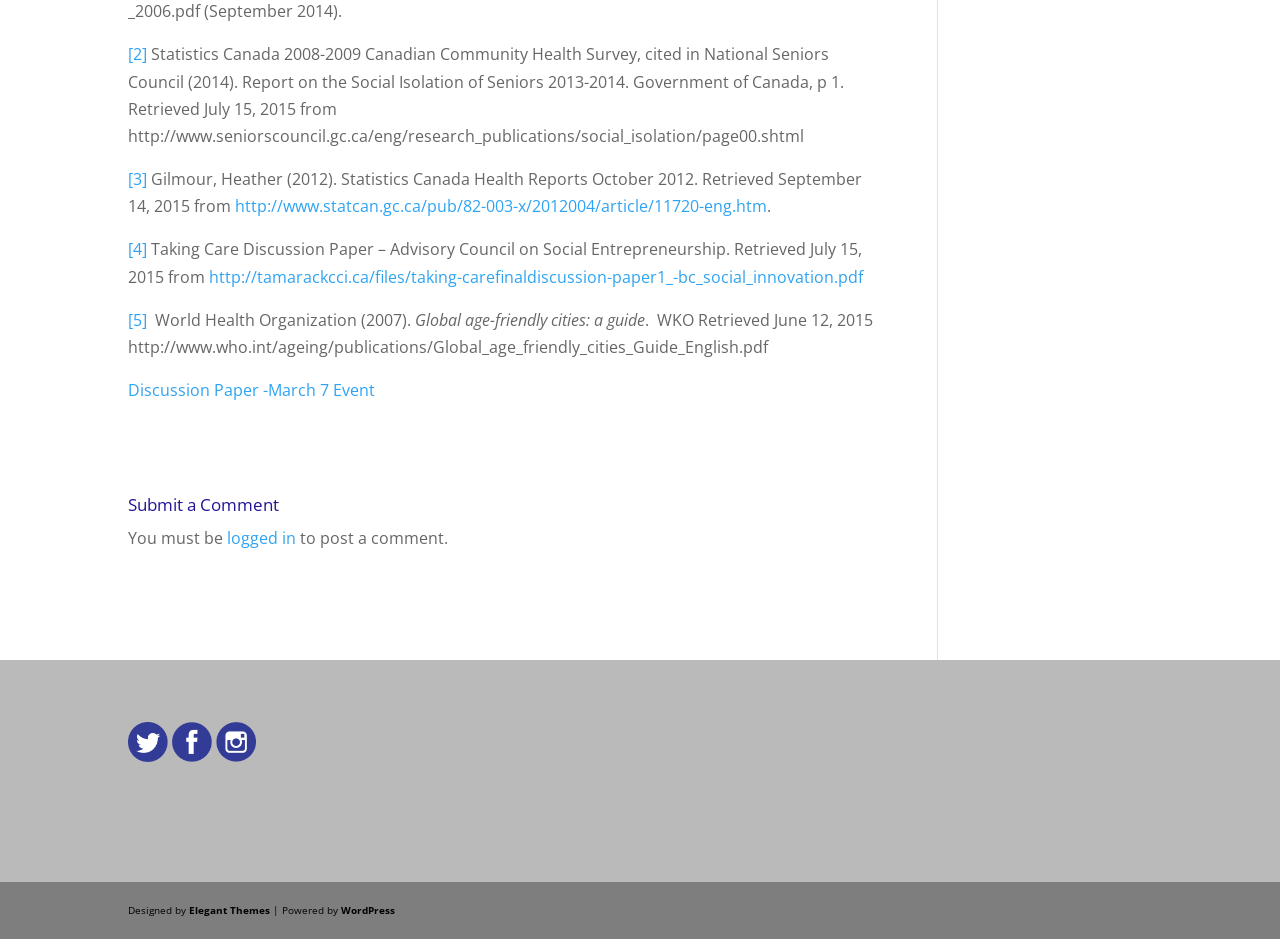Specify the bounding box coordinates of the area that needs to be clicked to achieve the following instruction: "Visit the World Health Organization website".

[0.1, 0.329, 0.682, 0.381]